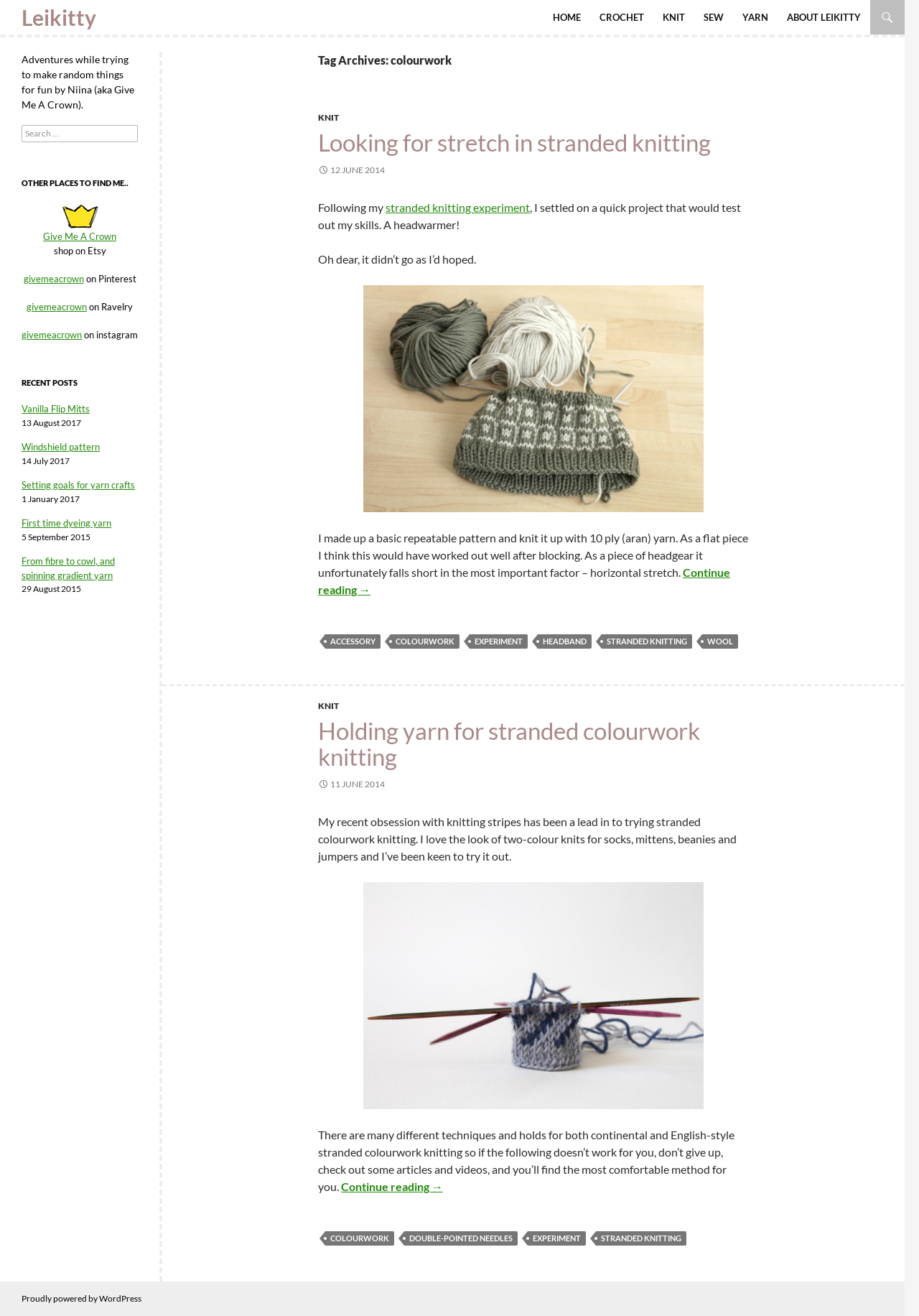Please identify the bounding box coordinates of the area I need to click to accomplish the following instruction: "Read the article 'Looking for stretch in stranded knitting'".

[0.346, 0.098, 0.815, 0.118]